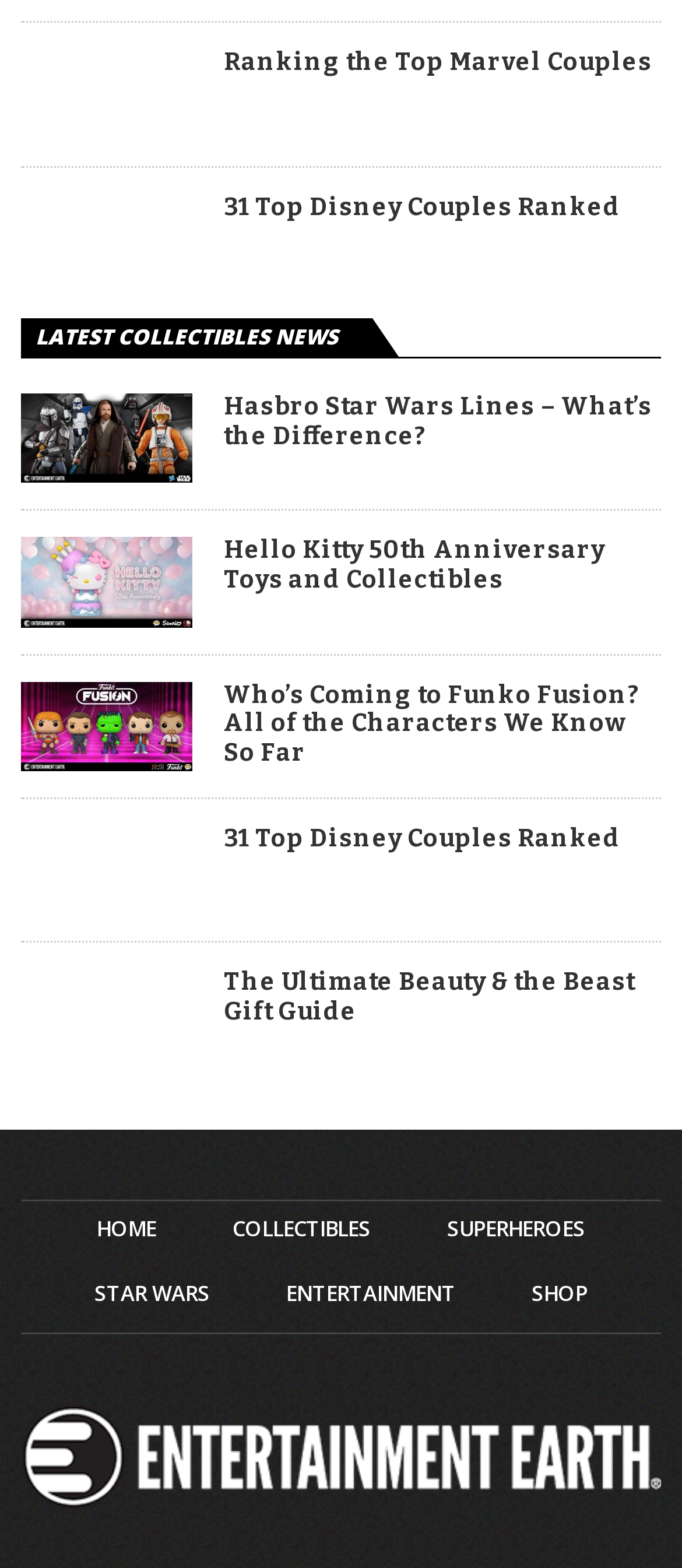Locate the bounding box coordinates for the element described below: "Fat Facts". The coordinates must be four float values between 0 and 1, formatted as [left, top, right, bottom].

None